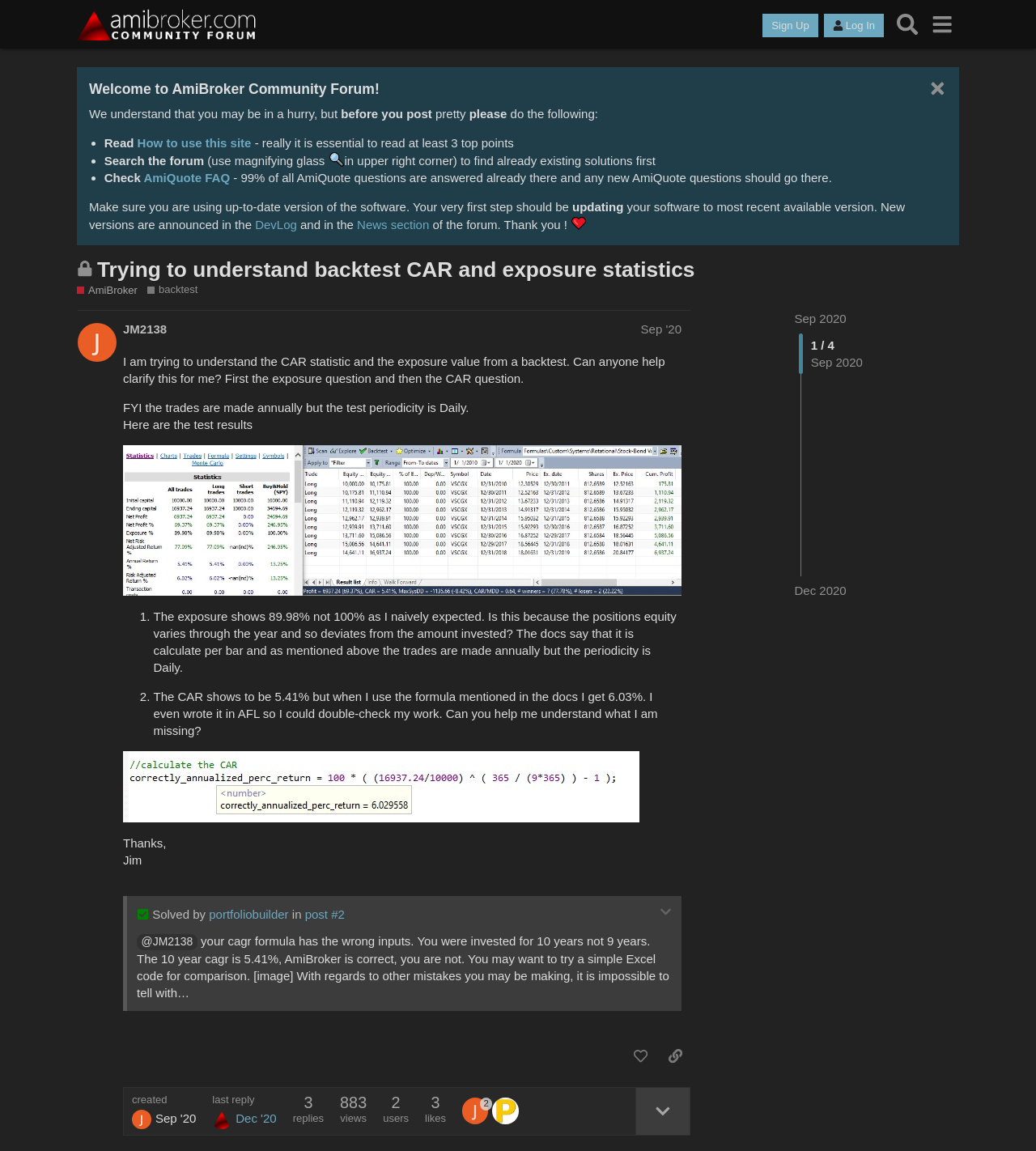Based on the element description "JM2138", predict the bounding box coordinates of the UI element.

[0.119, 0.279, 0.161, 0.293]